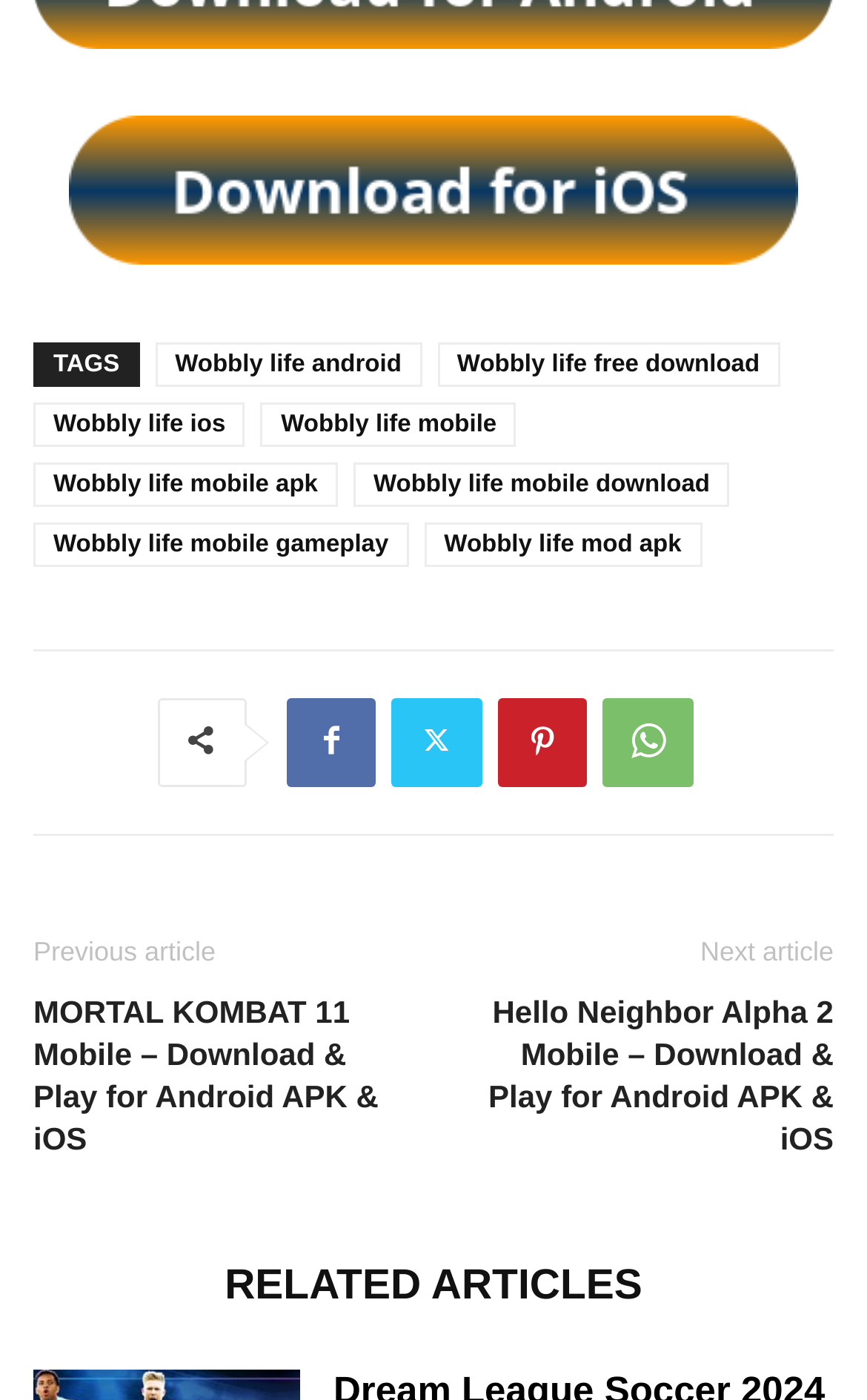What is the purpose of the webpage?
Observe the image and answer the question with a one-word or short phrase response.

Download mobile games